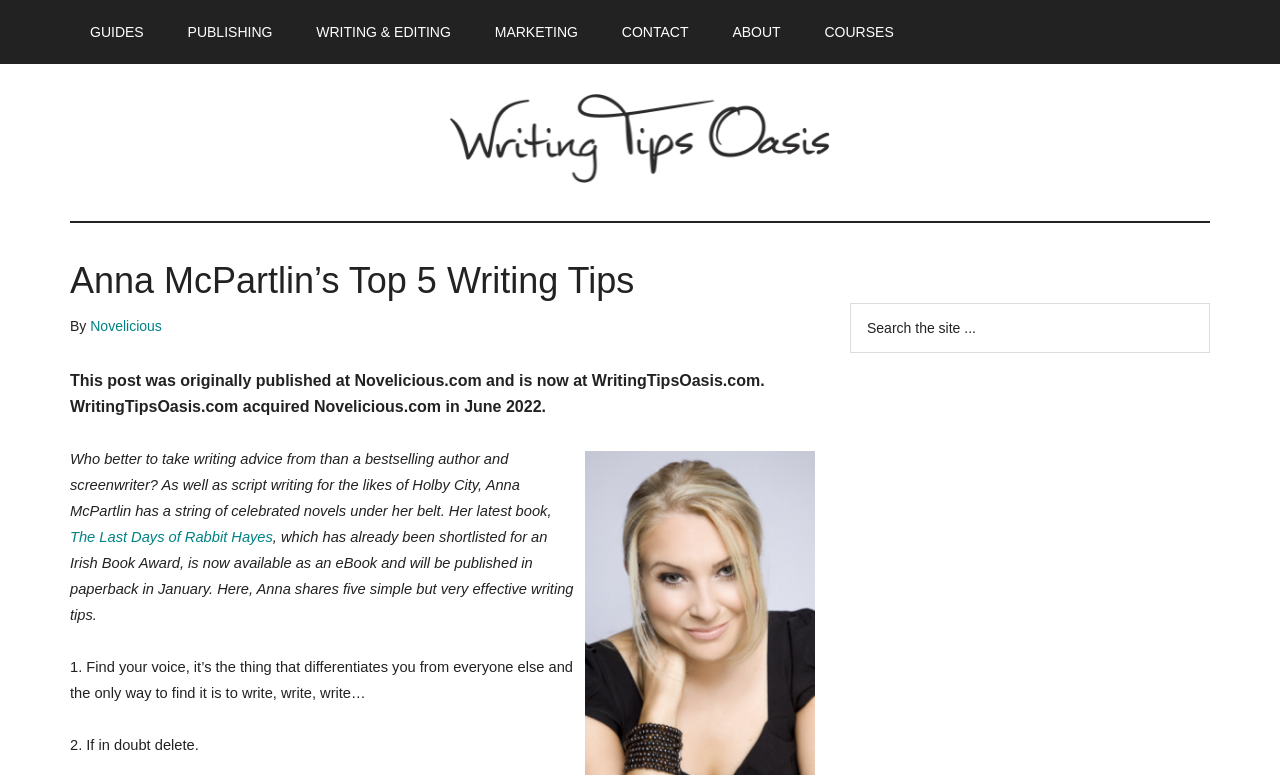Provide the bounding box coordinates for the UI element that is described as: "Marketing".

[0.371, 0.0, 0.467, 0.083]